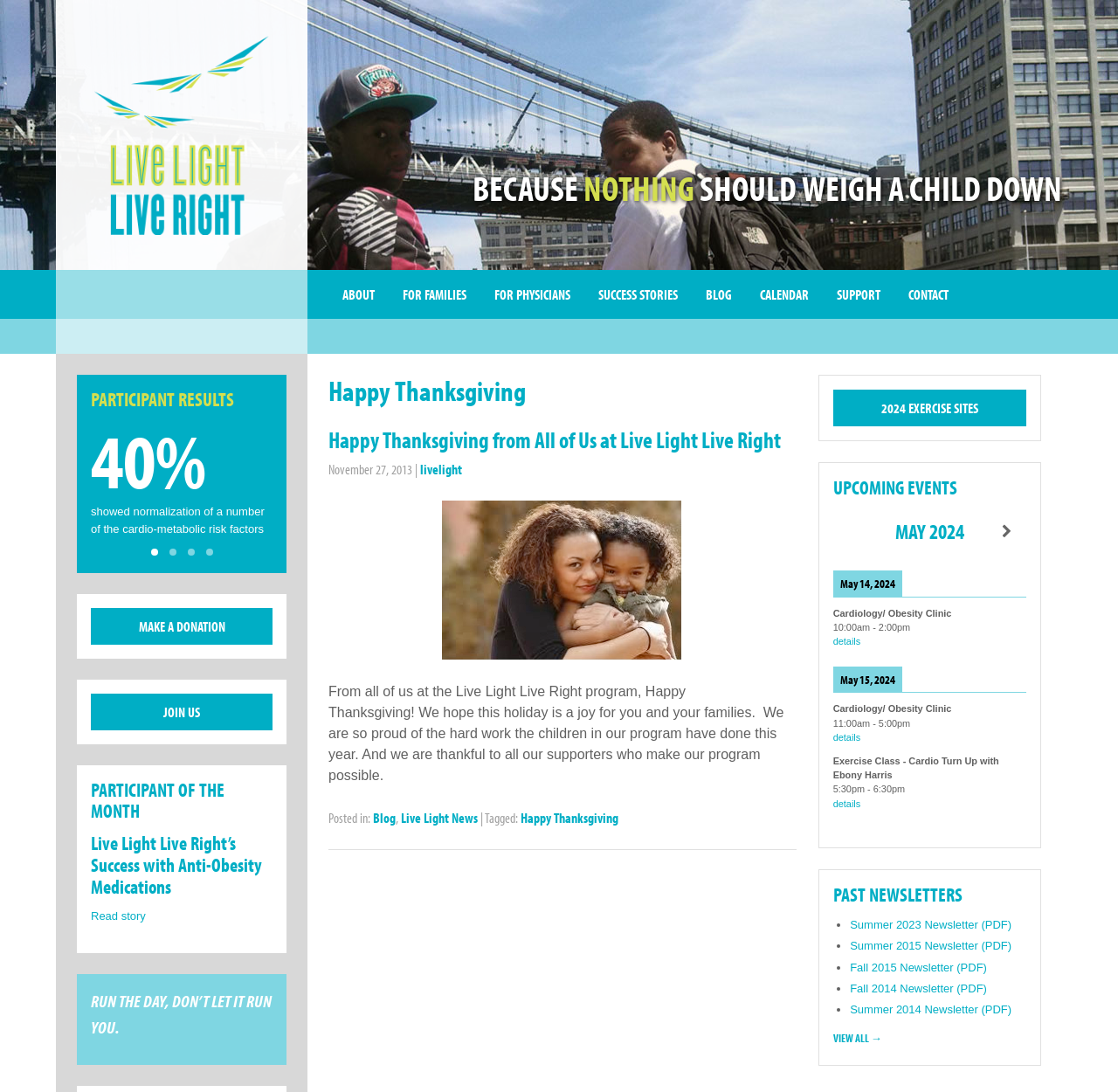Utilize the details in the image to thoroughly answer the following question: What is the topic of the article 'Live Light Live Right’s Success with Anti-Obesity Medications'?

I found the answer by looking at the 'PARTICIPANT OF THE MONTH' section, where it says 'Live Light Live Right’s Success with Anti-Obesity Medications' and also by looking at the link 'Read story' below it, which suggests that the article is about the success of Live Light Live Right with anti-obesity medications.